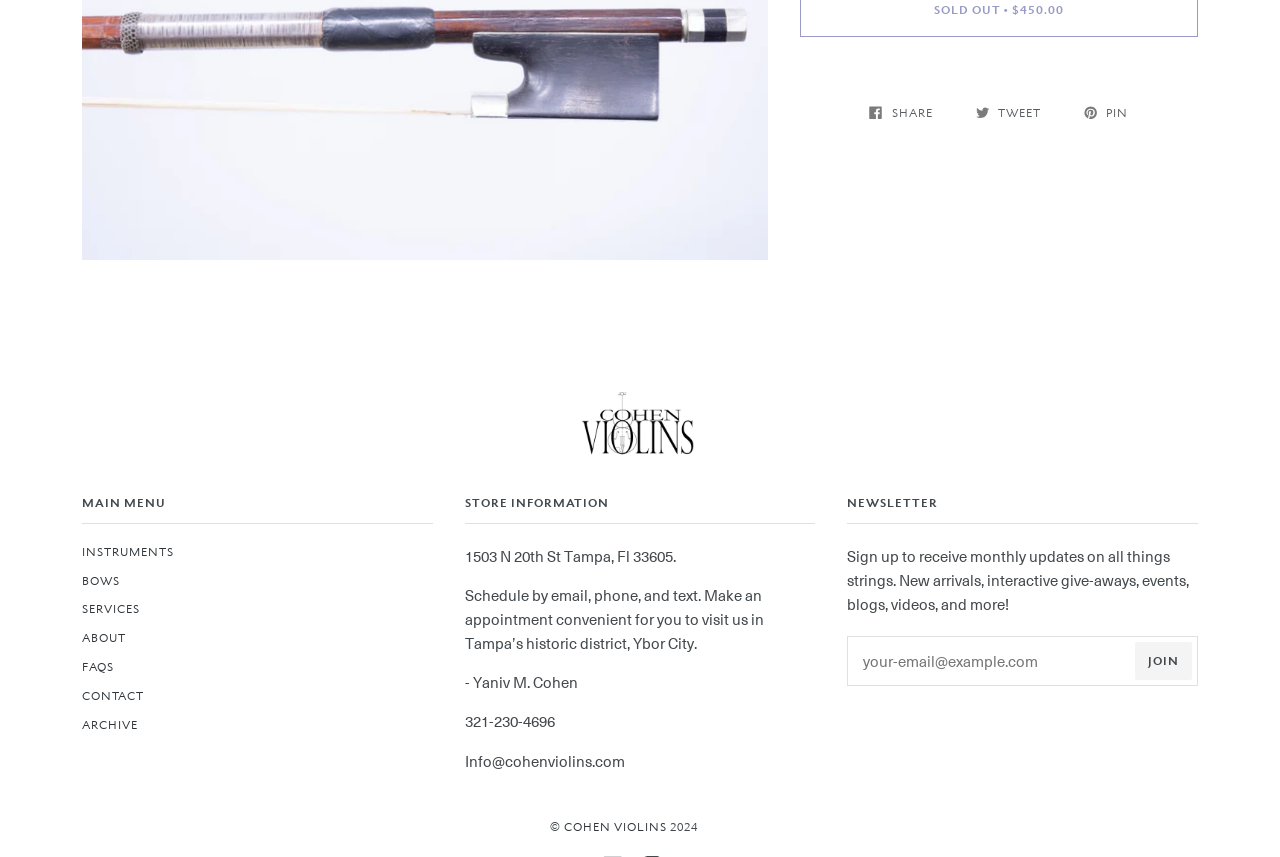From the webpage screenshot, predict the bounding box coordinates (top-left x, top-left y, bottom-right x, bottom-right y) for the UI element described here: parent_node: EMAIL aria-label="your-email@example.com" name="contact[email]" placeholder="your-email@example.com"

[0.667, 0.749, 0.887, 0.792]